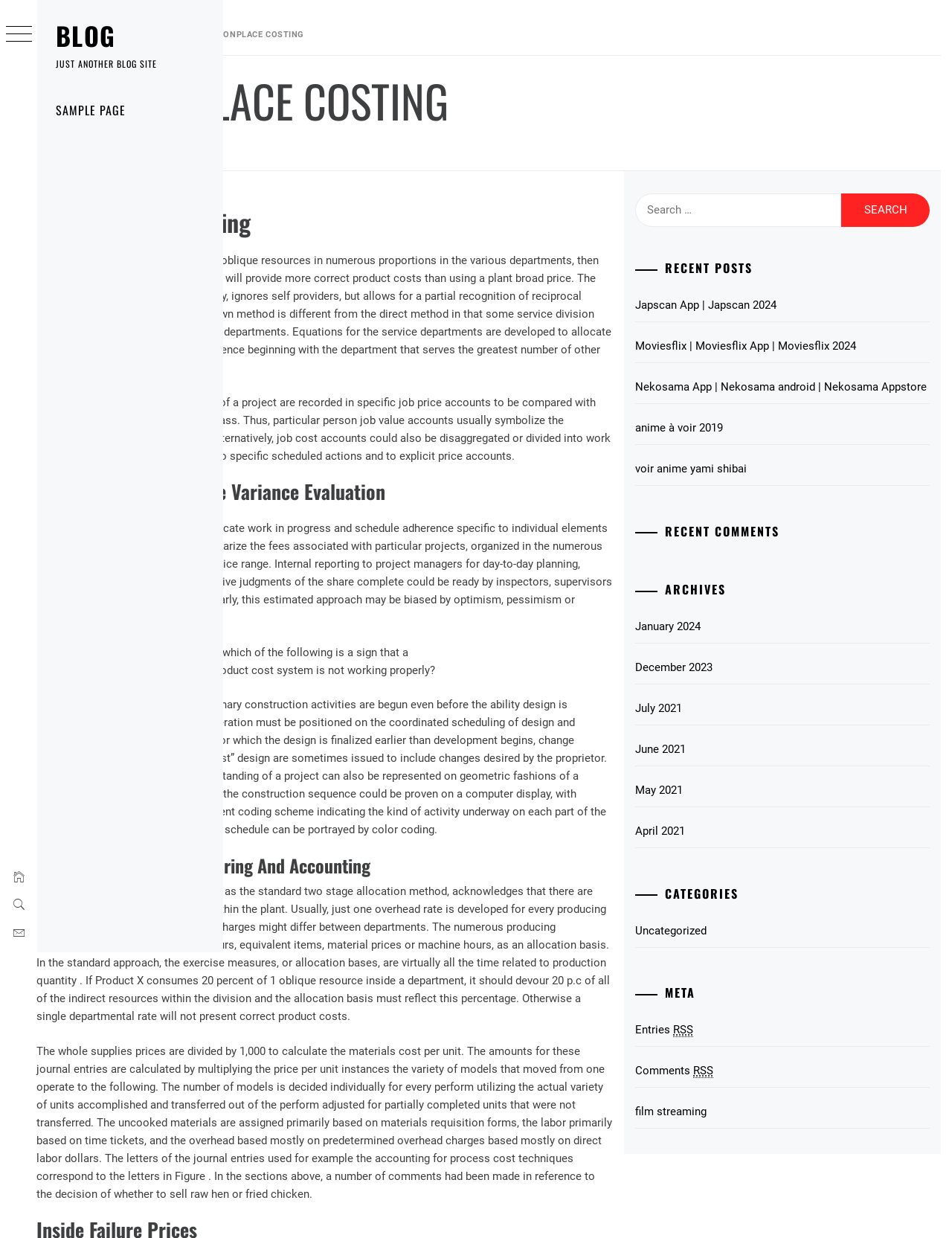Refer to the image and answer the question with as much detail as possible: What is the date of the published post?

I found the answer by looking at the published date mentioned in the post, which is 'MAY 22, 2021'. This date is mentioned below the 'COMMONPLACE COSTING' heading.